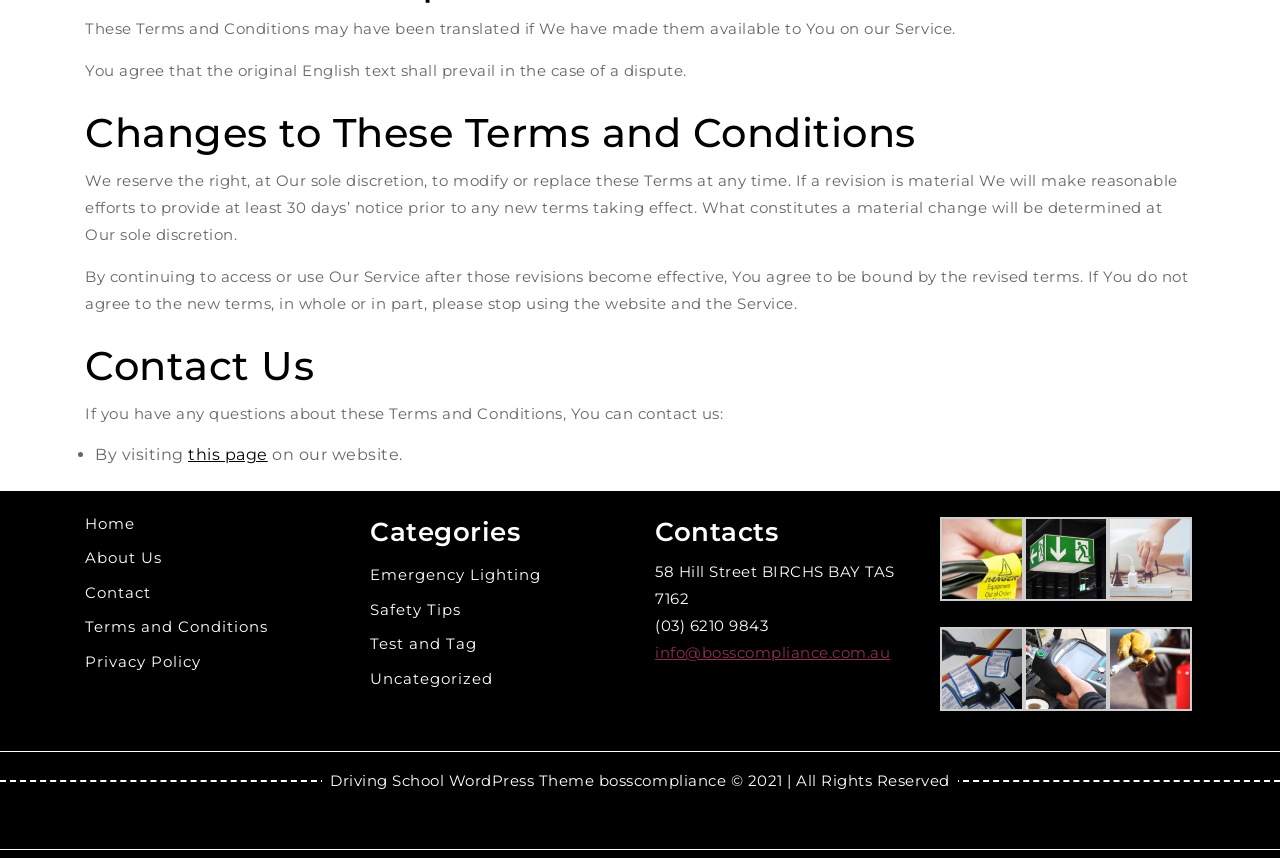Please determine the bounding box coordinates of the element to click on in order to accomplish the following task: "View 'Emergency Lighting' category". Ensure the coordinates are four float numbers ranging from 0 to 1, i.e., [left, top, right, bottom].

[0.289, 0.659, 0.423, 0.681]